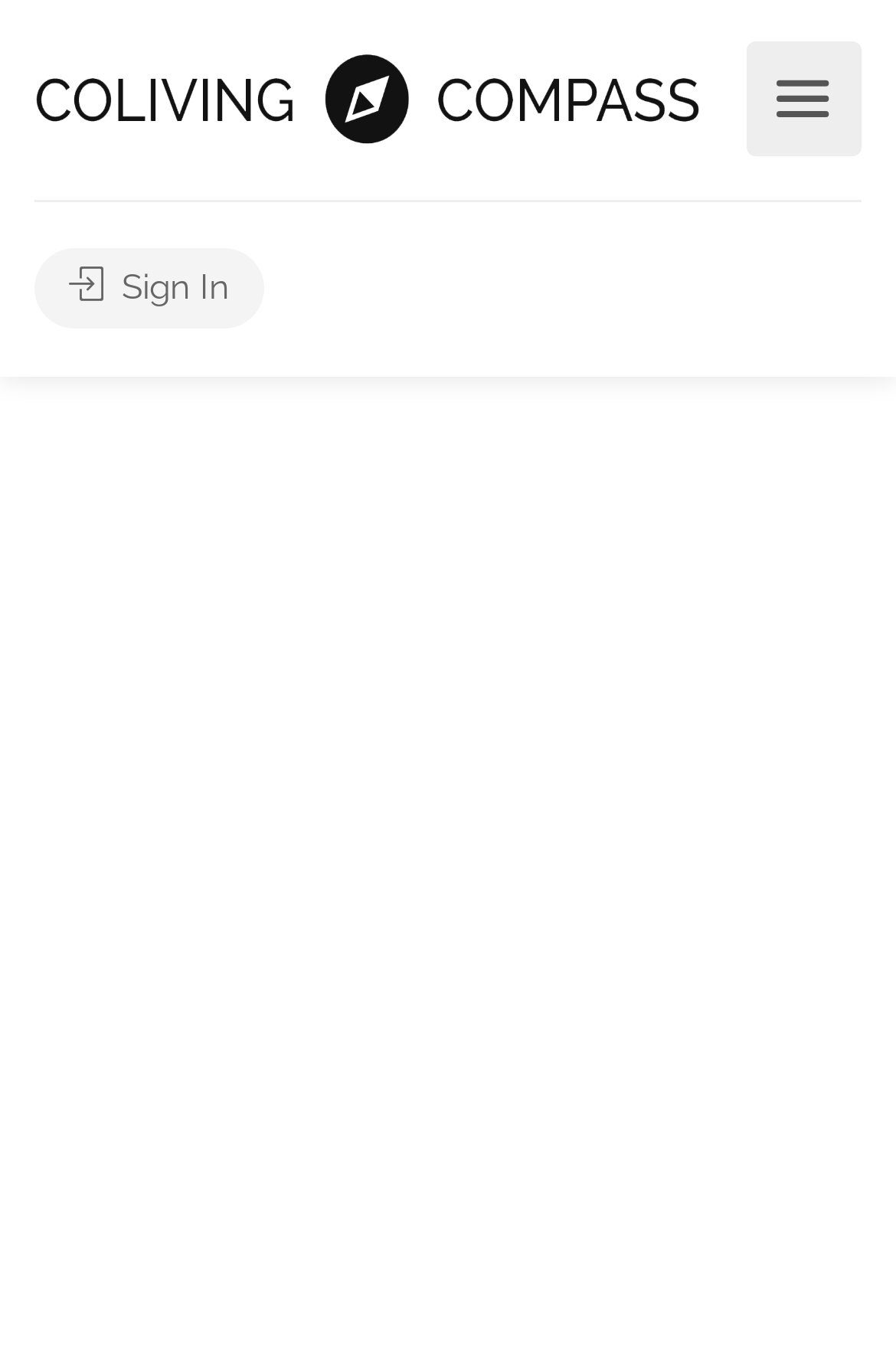Find and generate the main title of the webpage.

Luna House Hub